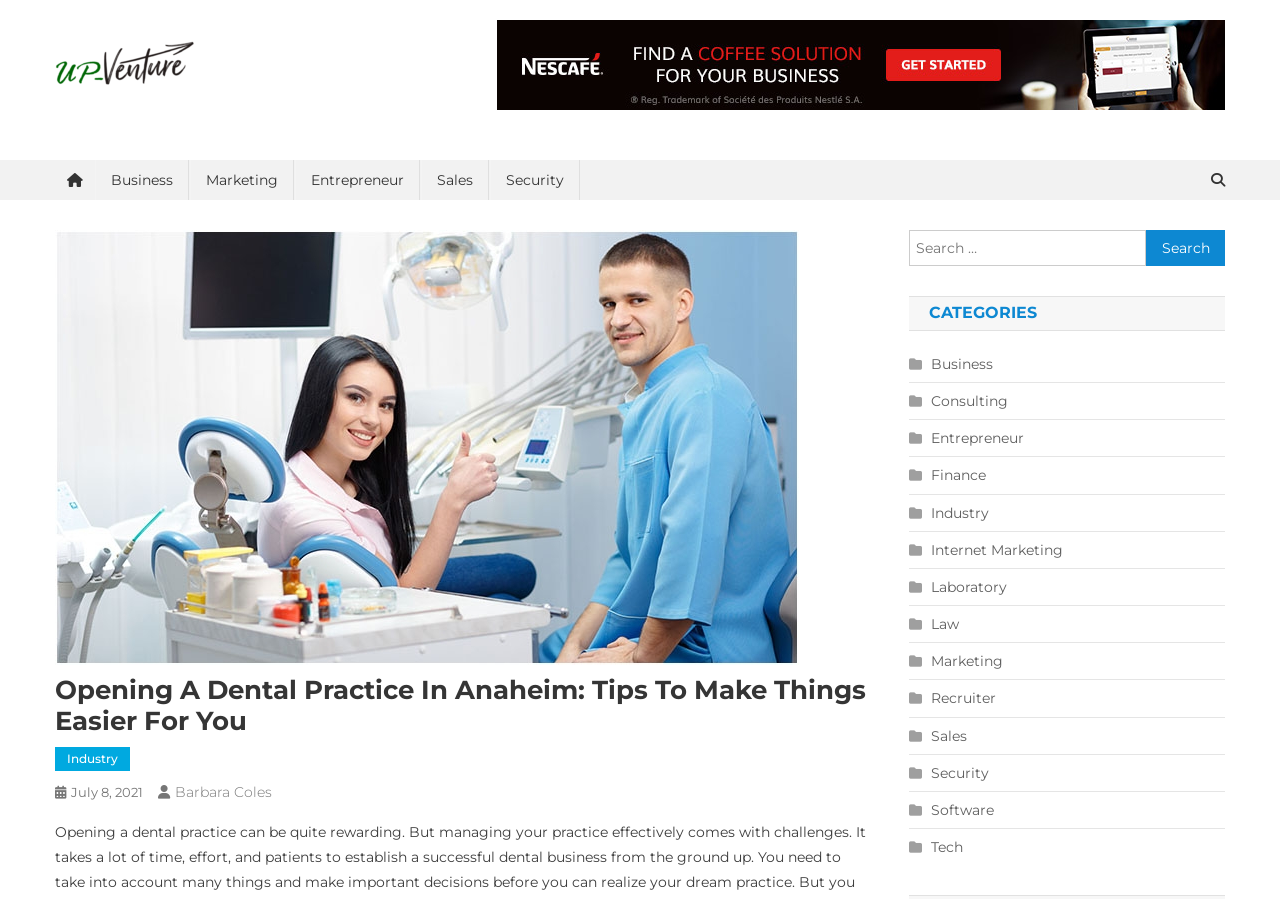Show the bounding box coordinates of the region that should be clicked to follow the instruction: "View Business category."

[0.71, 0.39, 0.776, 0.419]